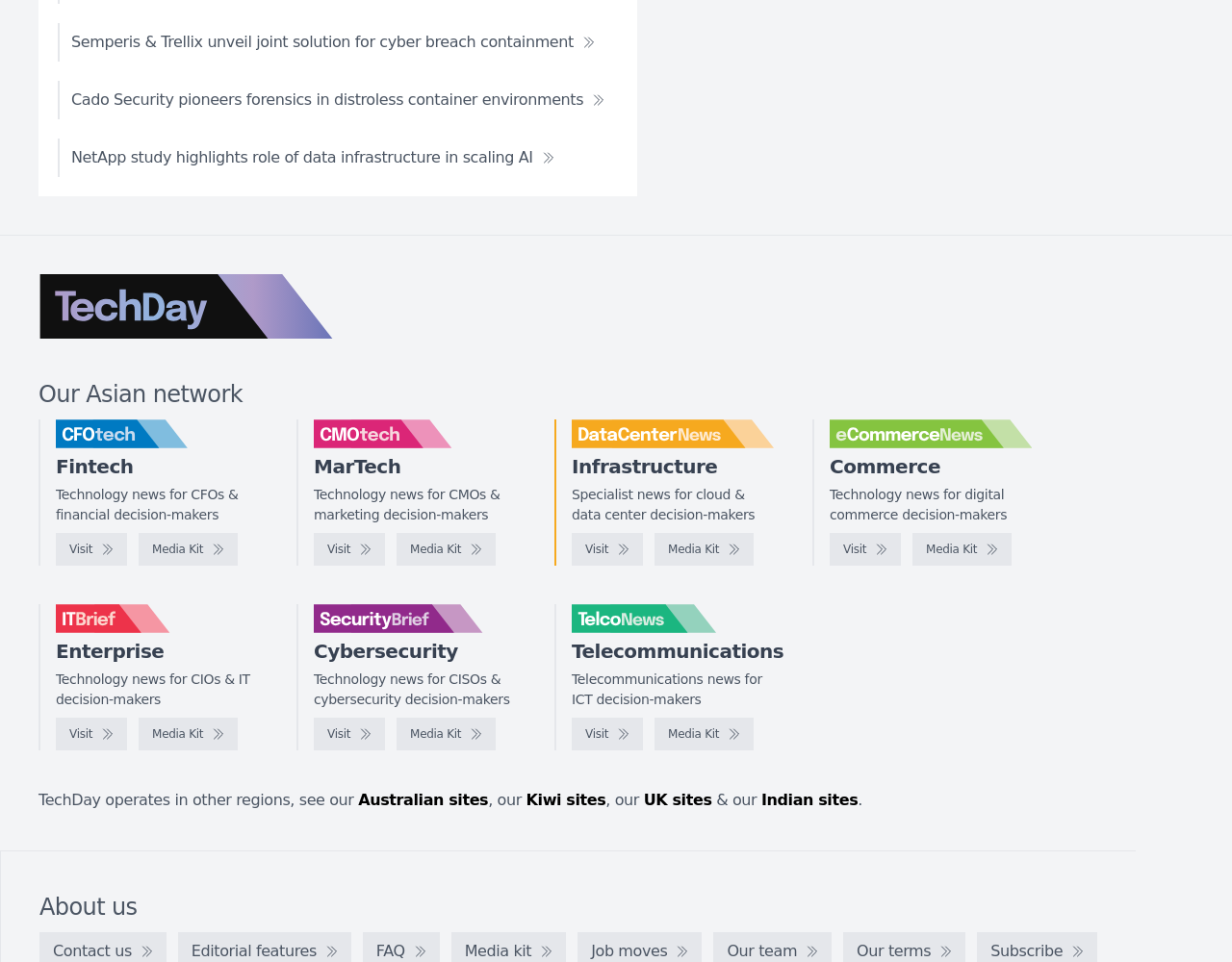Predict the bounding box coordinates of the area that should be clicked to accomplish the following instruction: "Learn about cybersecurity". The bounding box coordinates should consist of four float numbers between 0 and 1, i.e., [left, top, right, bottom].

[0.255, 0.665, 0.372, 0.689]